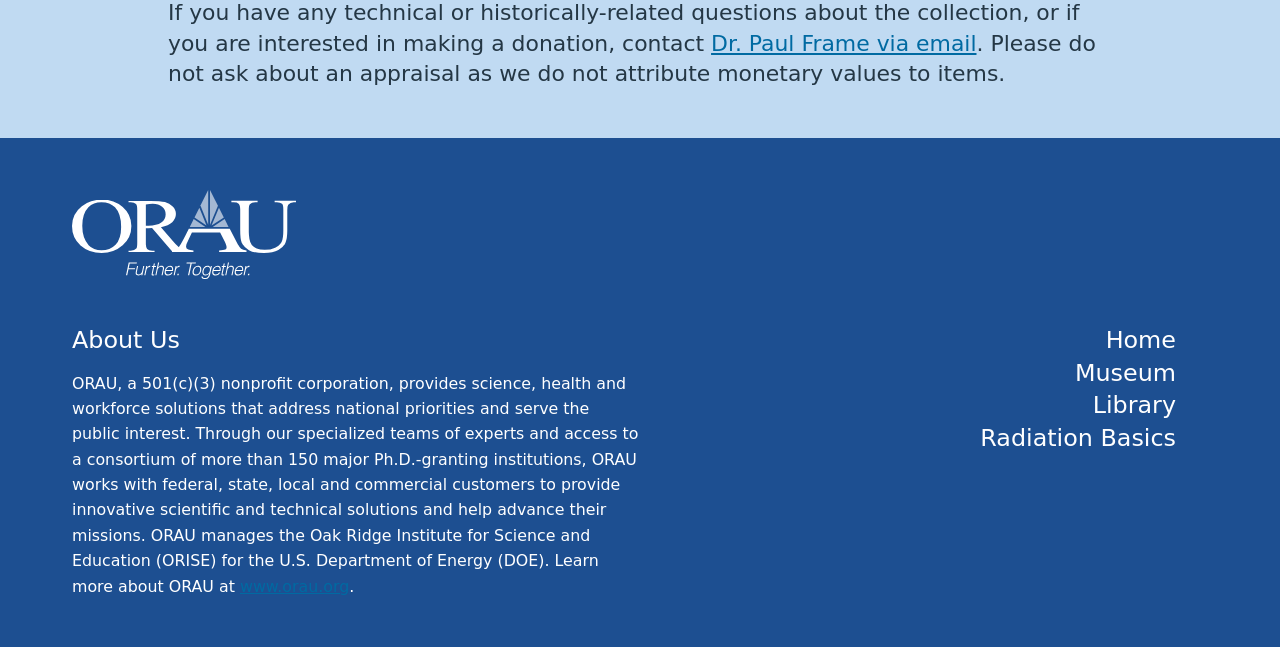How many links are in the footer navigation?
Provide a comprehensive and detailed answer to the question.

The number of links in the footer navigation can be counted by looking at the child elements of the navigation element with ID 73, which are links with IDs 177, 178, 179, and 180.